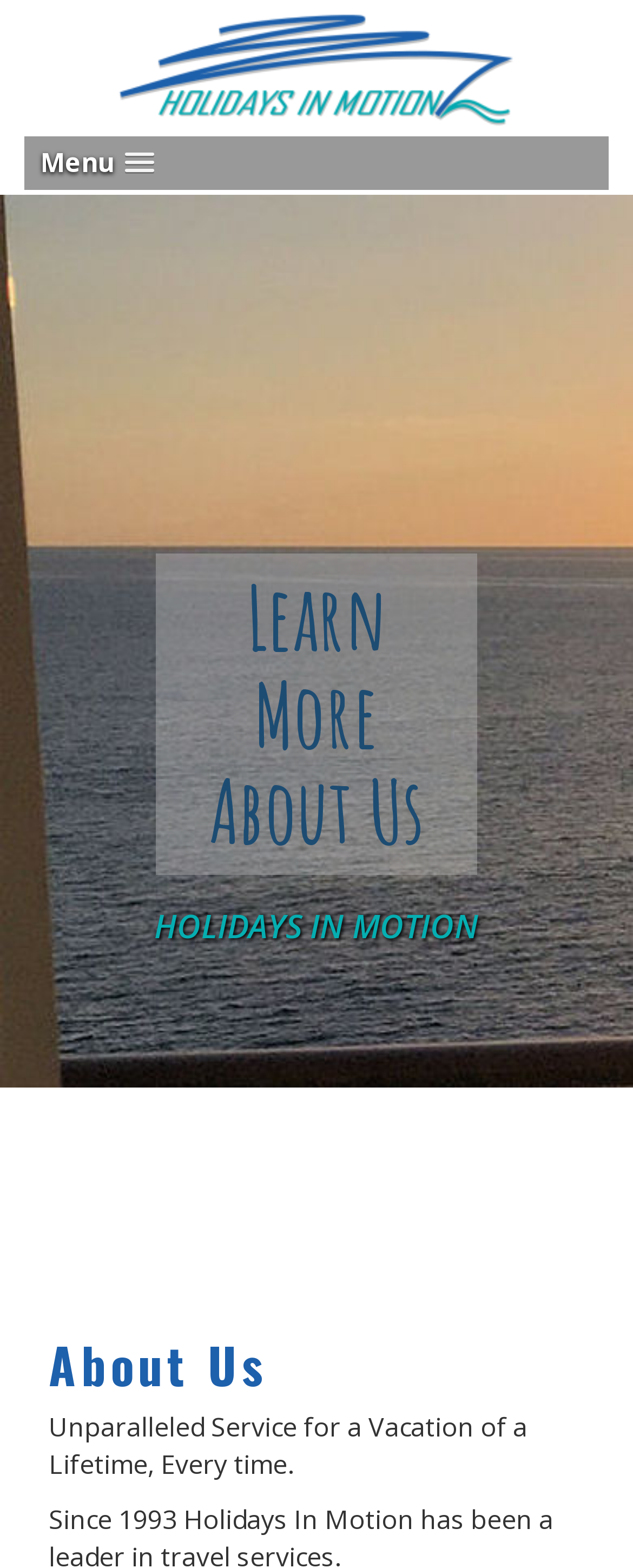Is there a call-to-action on the webpage?
Look at the screenshot and respond with a single word or phrase.

No